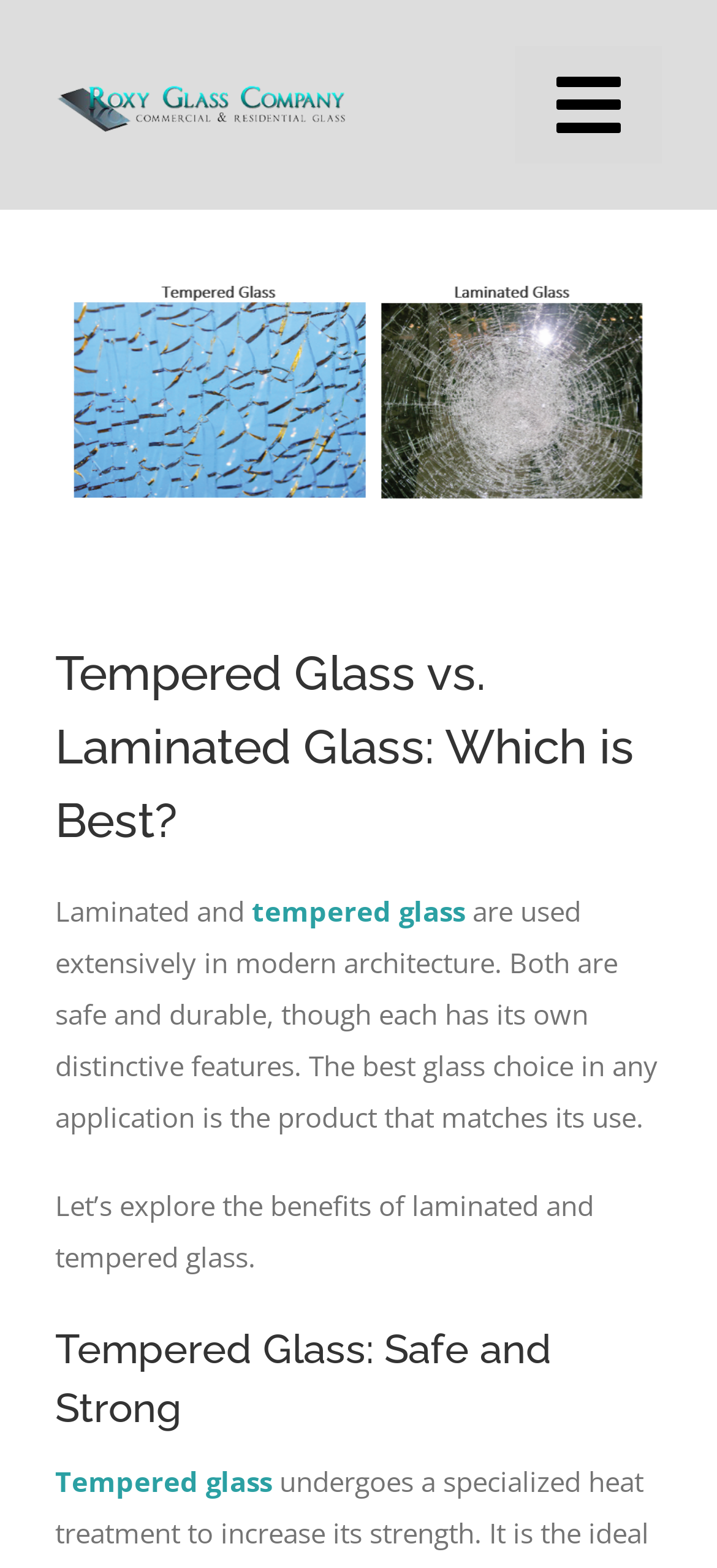Can you specify the bounding box coordinates of the area that needs to be clicked to fulfill the following instruction: "Toggle the navigation menu"?

[0.718, 0.029, 0.923, 0.104]